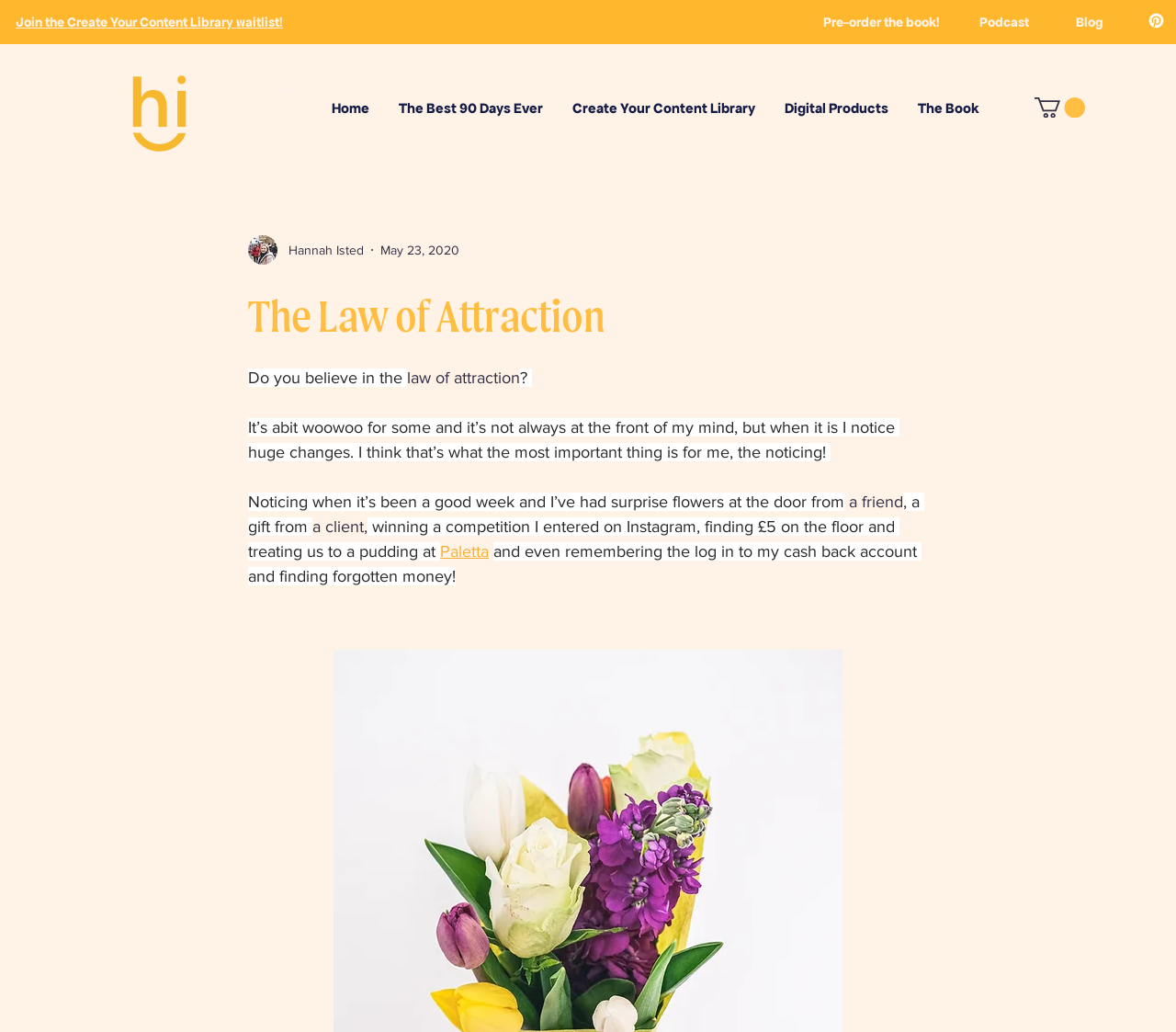Extract the bounding box coordinates for the UI element described as: "Pre-order the book!".

[0.7, 0.013, 0.799, 0.029]